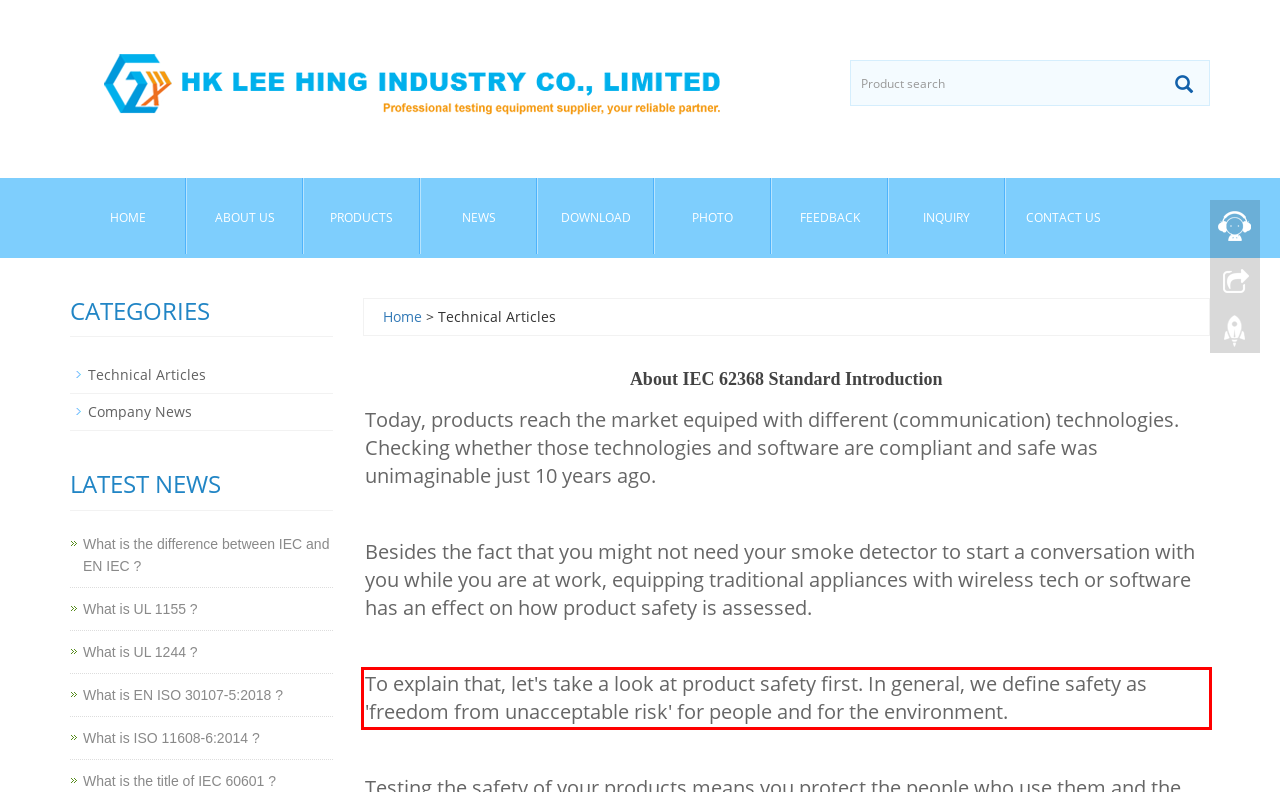Please use OCR to extract the text content from the red bounding box in the provided webpage screenshot.

To explain that, let's take a look at product safety first. In general, we define safety as 'freedom from unacceptable risk' for people and for the environment.